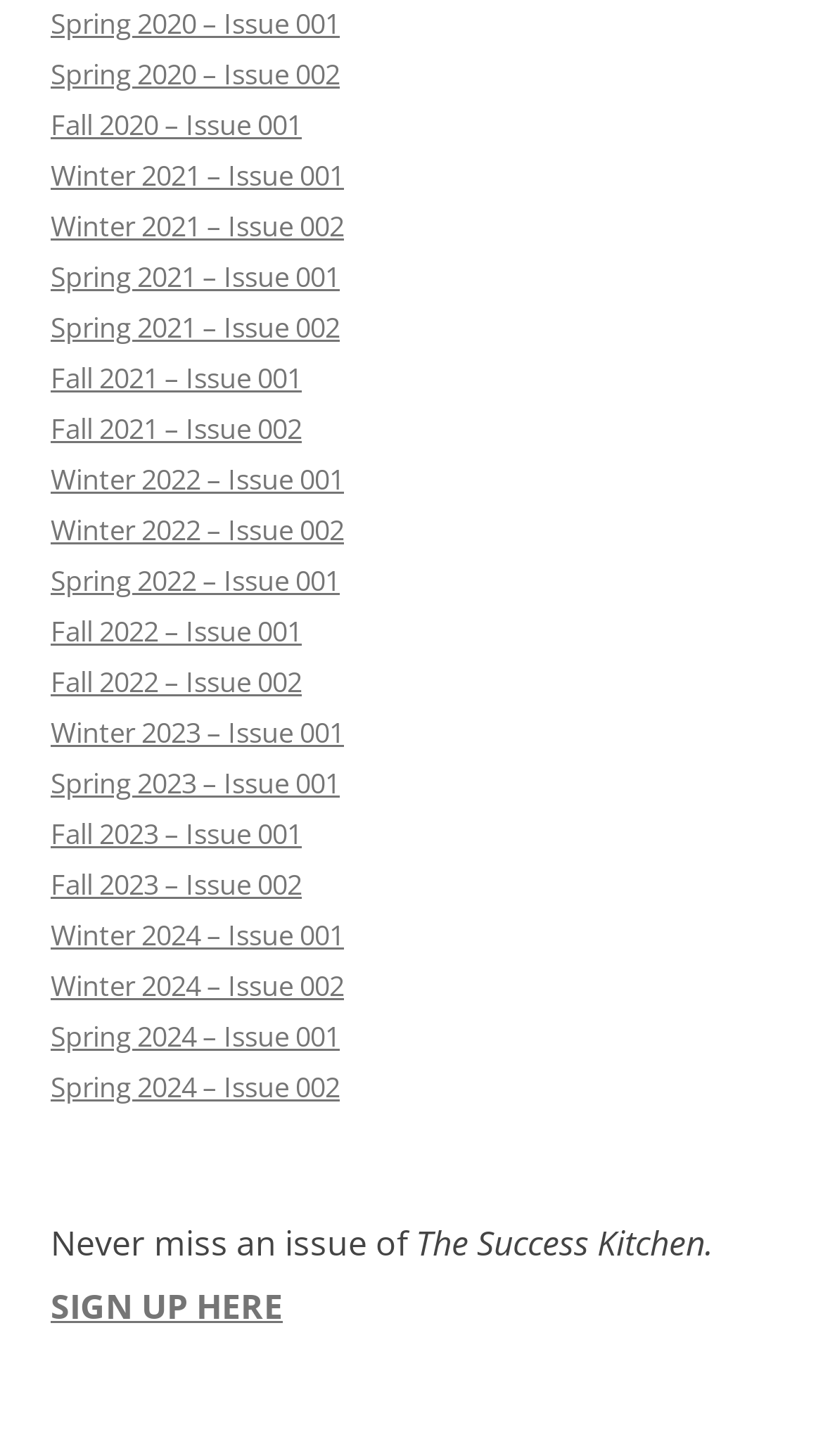What is the earliest issue listed on the webpage?
Please provide a single word or phrase answer based on the image.

Spring 2020 – Issue 001